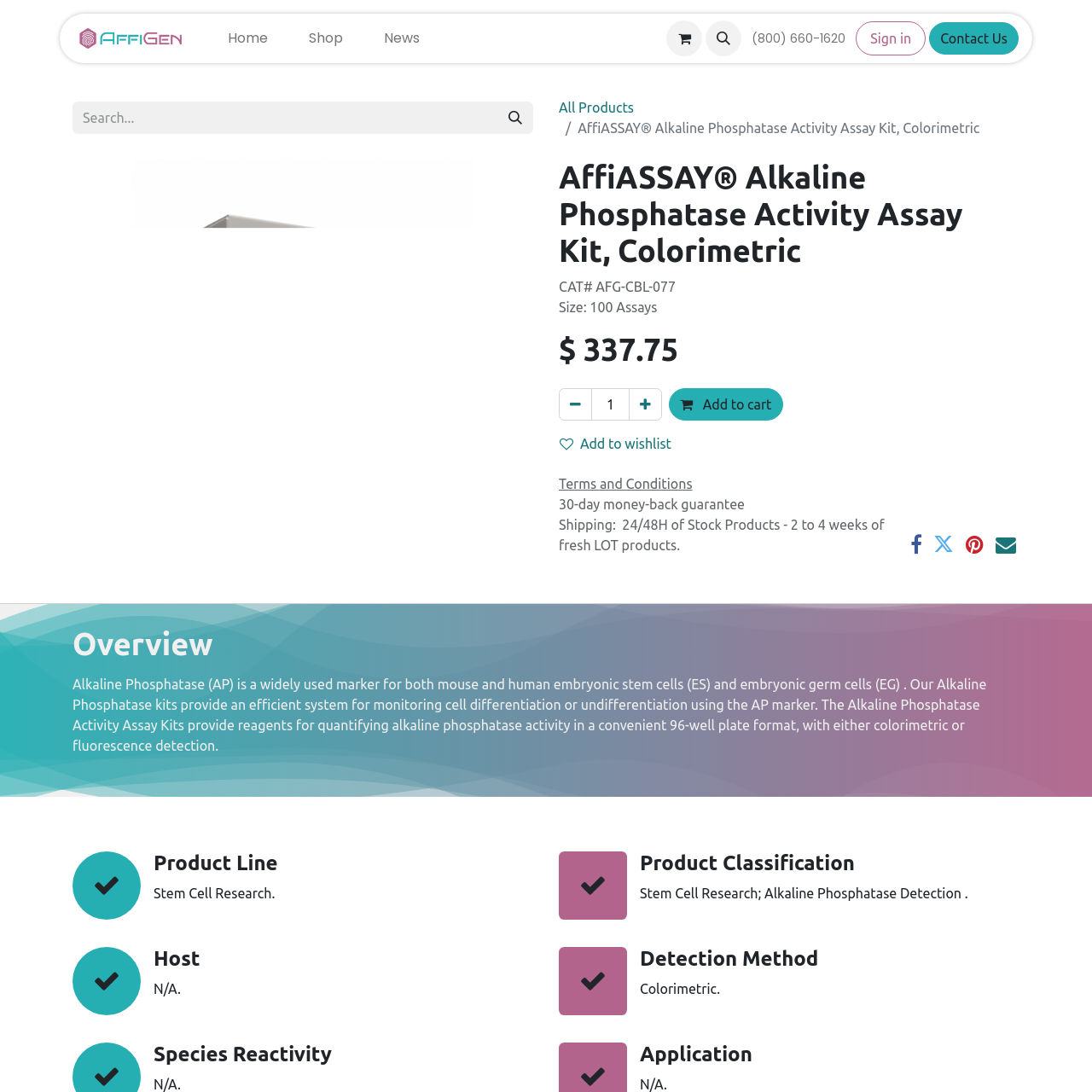Please locate the bounding box coordinates of the element that should be clicked to achieve the given instruction: "Search for products".

[0.066, 0.093, 0.488, 0.123]